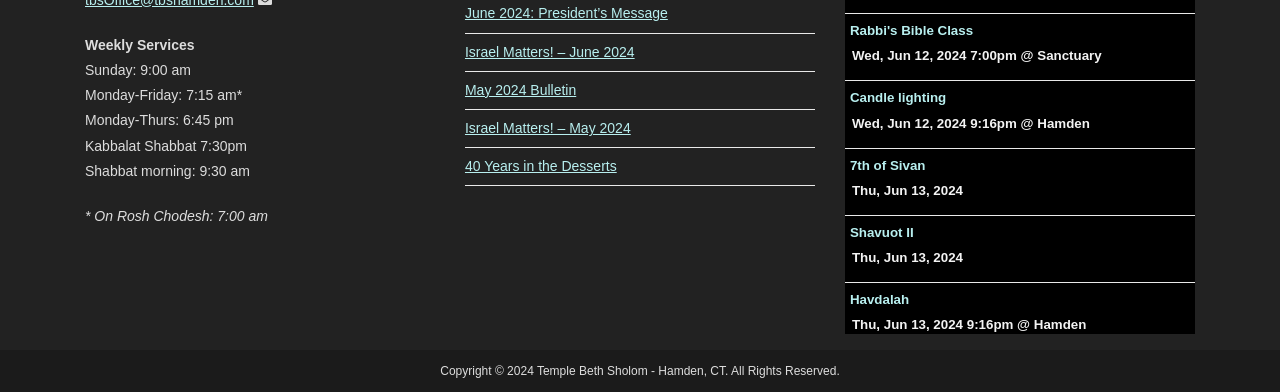Using the element description provided, determine the bounding box coordinates in the format (top-left x, top-left y, bottom-right x, bottom-right y). Ensure that all values are floating point numbers between 0 and 1. Element description: Learn more about troubleshooting WordPress.

None